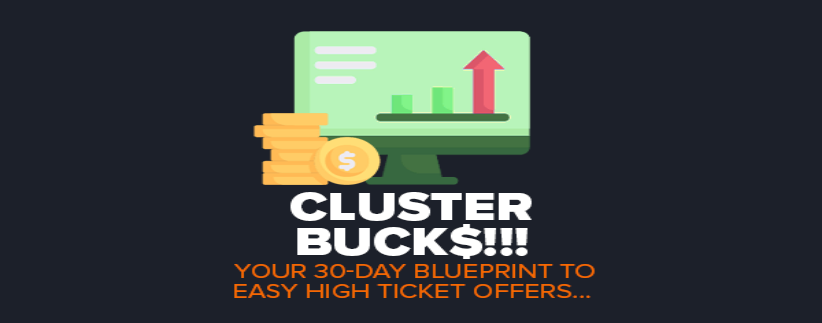Provide a brief response to the question below using a single word or phrase: 
What is depicted next to the computer screen?

Coins